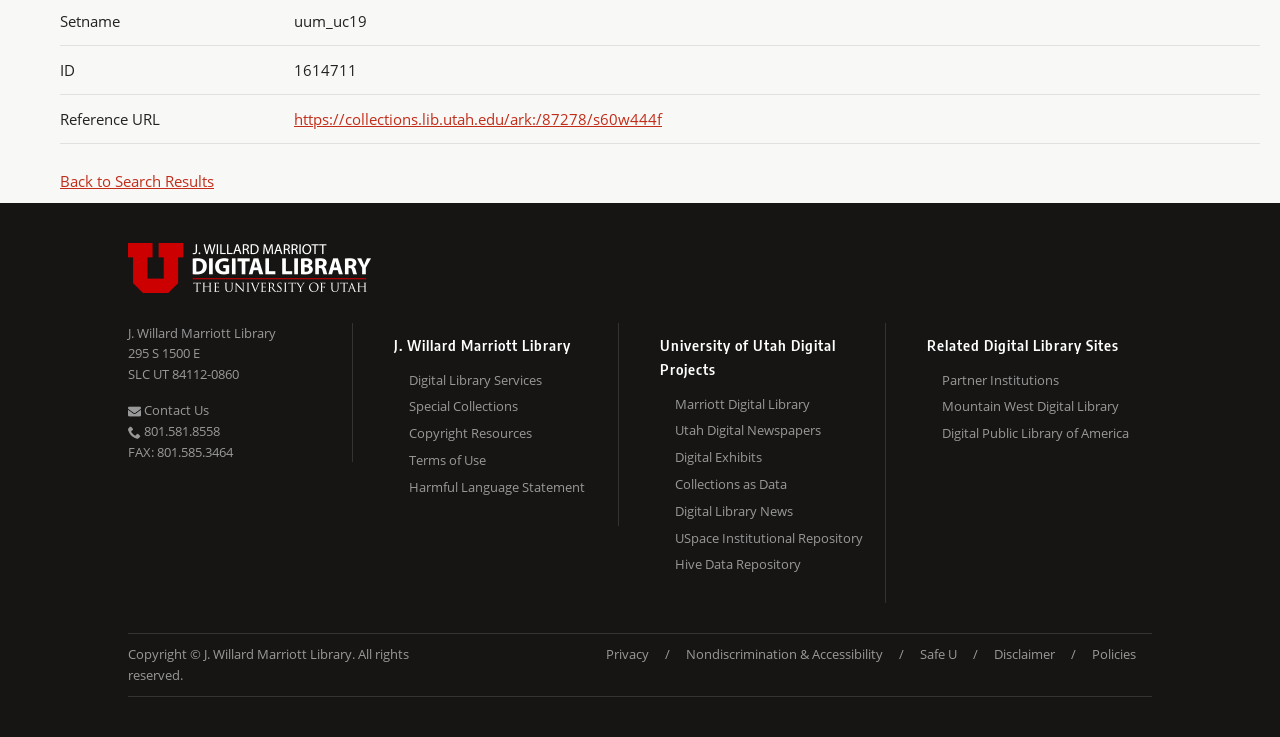Identify the bounding box coordinates for the element you need to click to achieve the following task: "Go to Partner Institutions". The coordinates must be four float values ranging from 0 to 1, formatted as [left, top, right, bottom].

[0.736, 0.222, 0.9, 0.258]